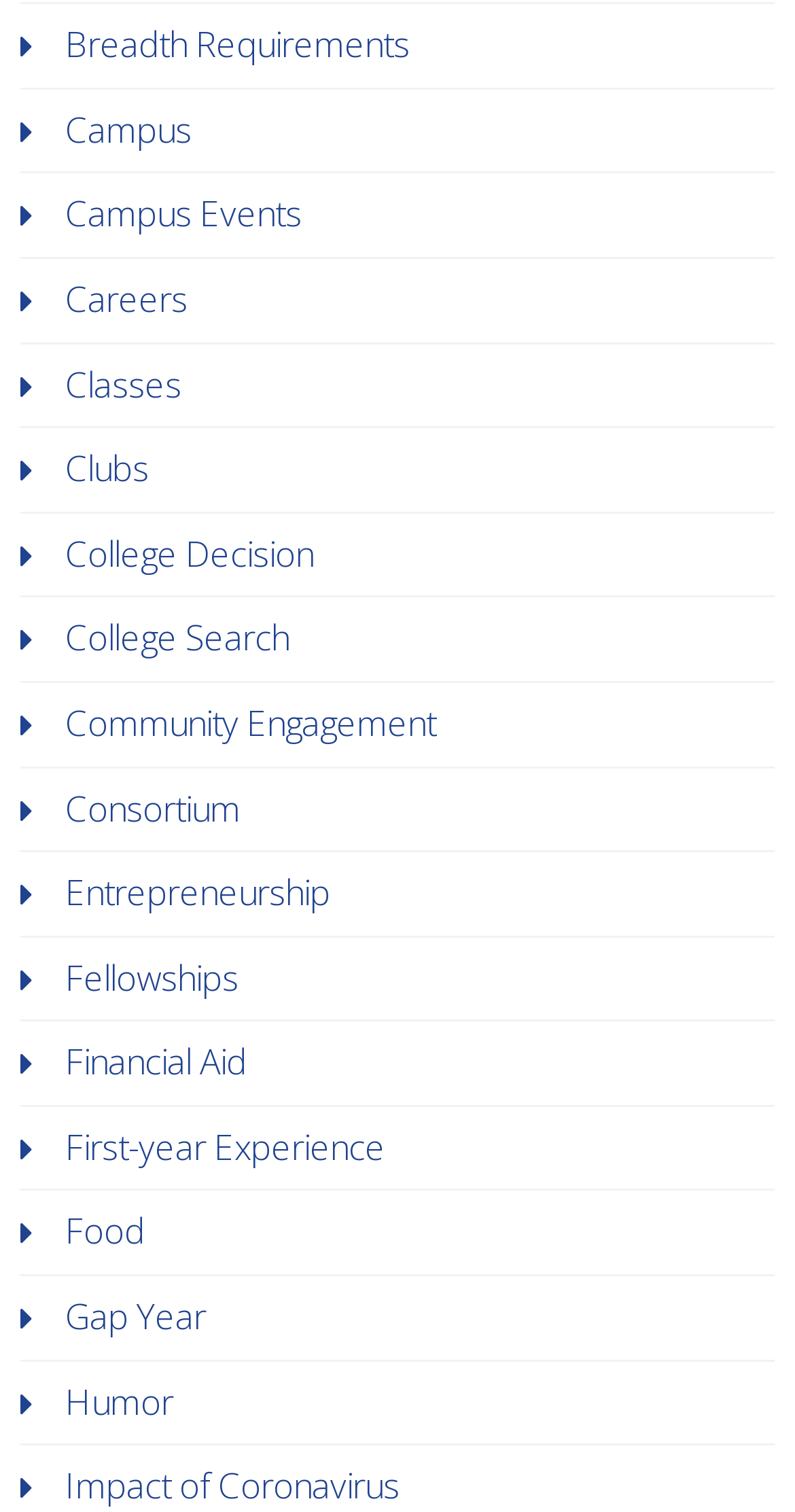Locate the bounding box coordinates of the clickable element to fulfill the following instruction: "View Breadth Requirements". Provide the coordinates as four float numbers between 0 and 1 in the format [left, top, right, bottom].

[0.082, 0.014, 0.515, 0.045]